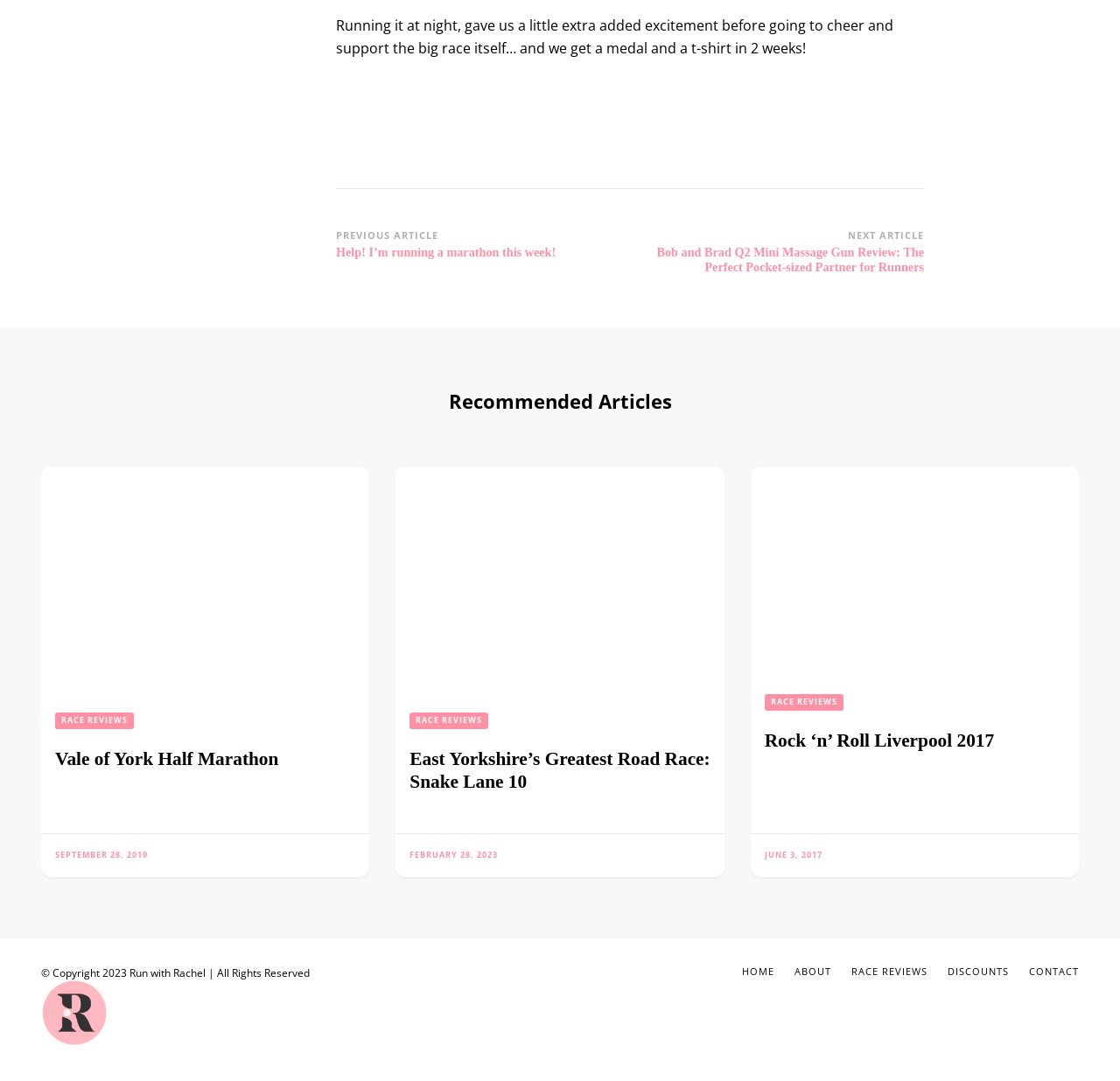Could you highlight the region that needs to be clicked to execute the instruction: "Click on the 'PREVIOUS ARTICLE' link"?

[0.3, 0.214, 0.552, 0.241]